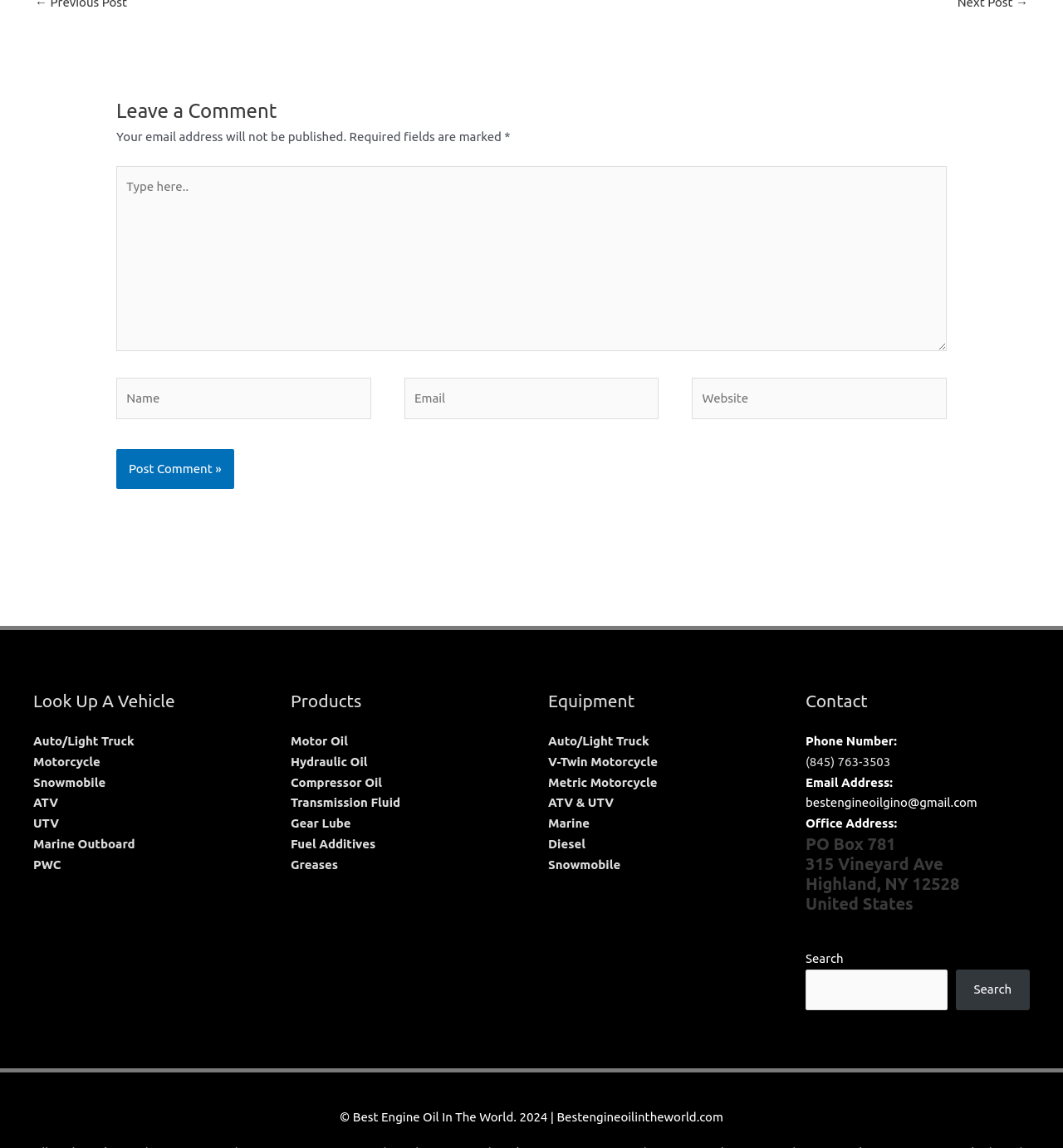Identify the bounding box of the UI component described as: "parent_node: Name name="author" placeholder="Name"".

[0.109, 0.329, 0.349, 0.365]